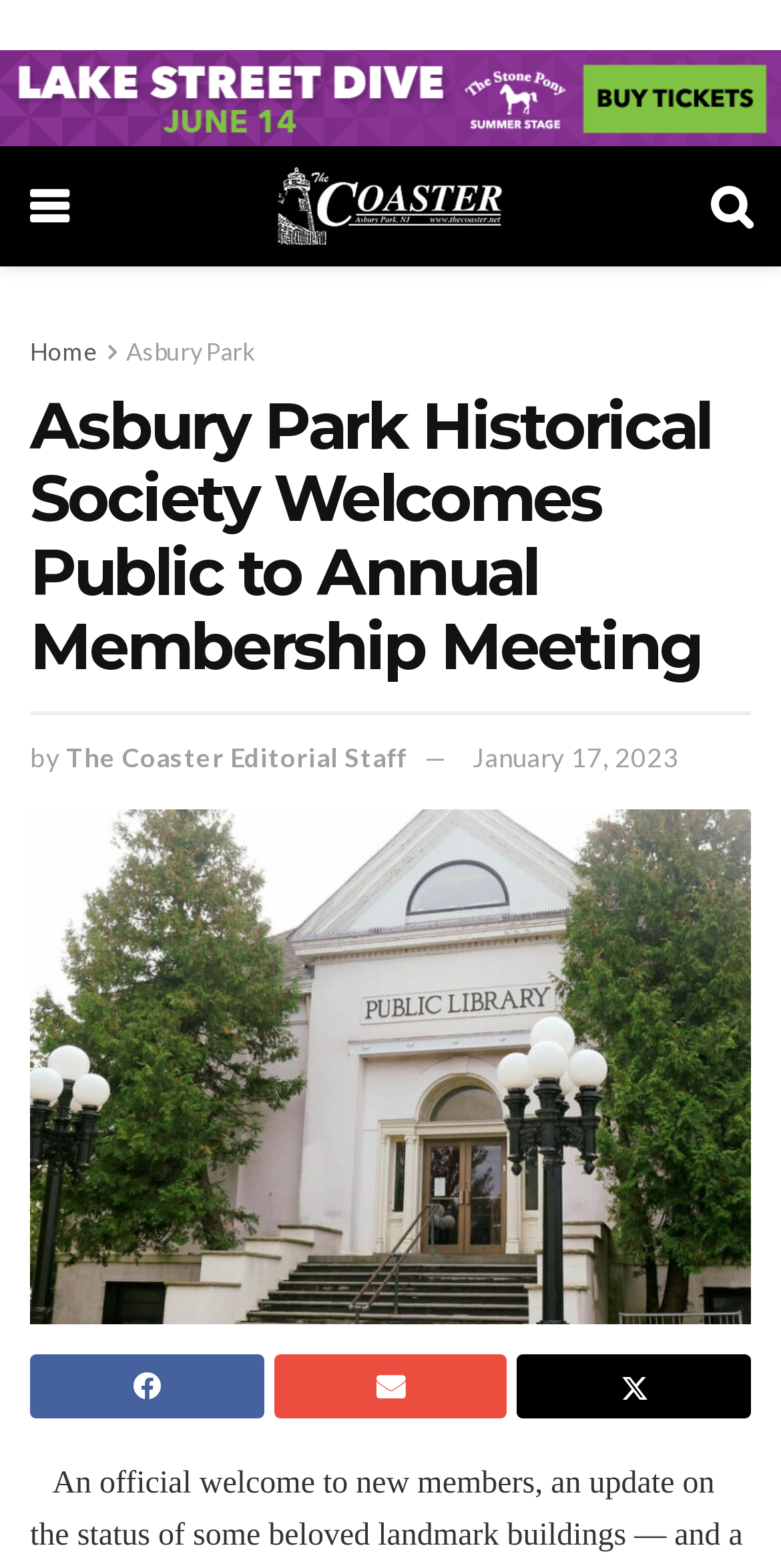What is the name of the historical society?
Use the information from the image to give a detailed answer to the question.

I found the answer by looking at the heading element which says 'Asbury Park Historical Society Welcomes Public to Annual Membership Meeting'. The heading is a prominent element on the page and it clearly mentions the name of the historical society.